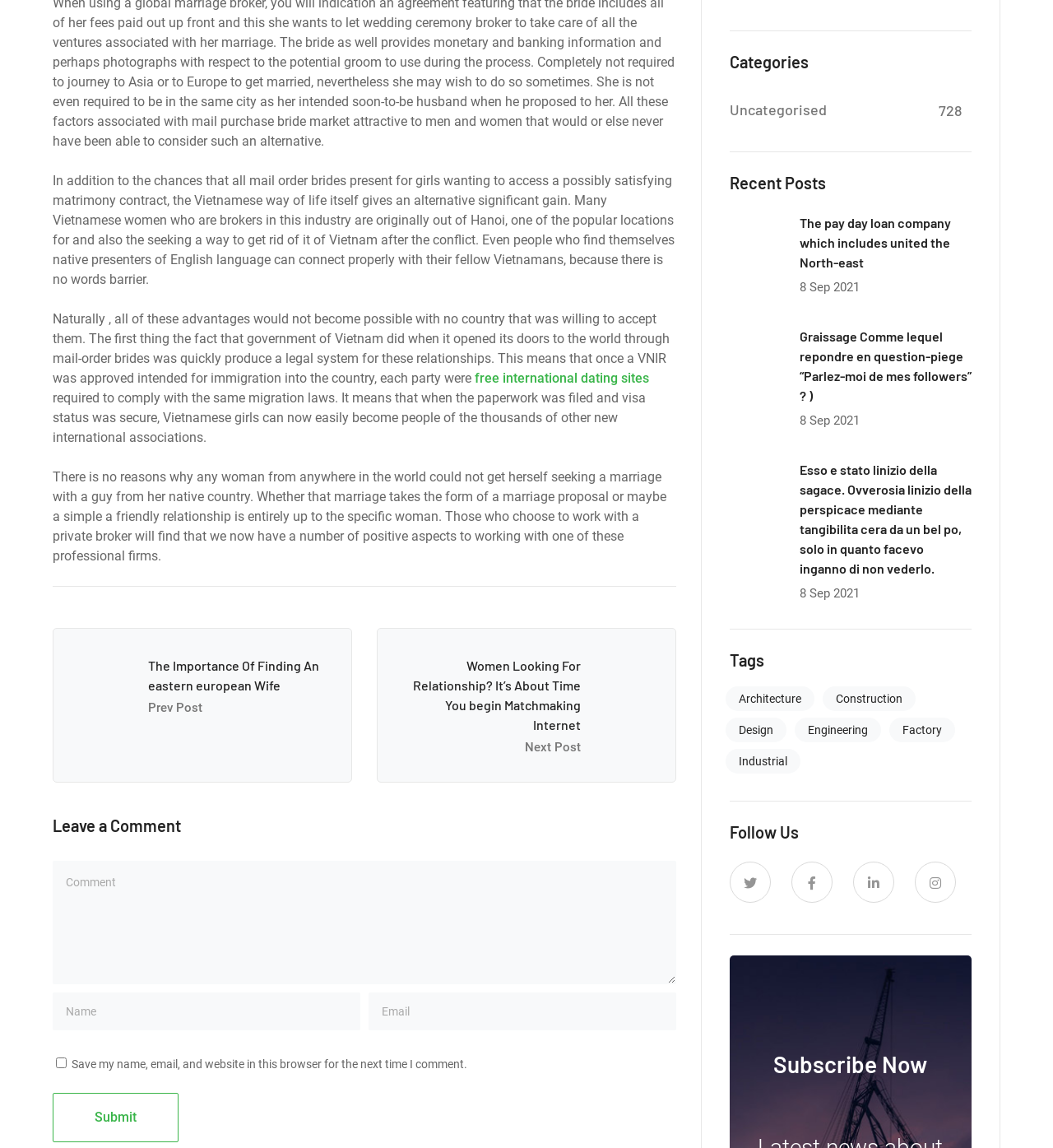Determine the bounding box coordinates for the HTML element described here: "free international dating sites".

[0.451, 0.323, 0.616, 0.336]